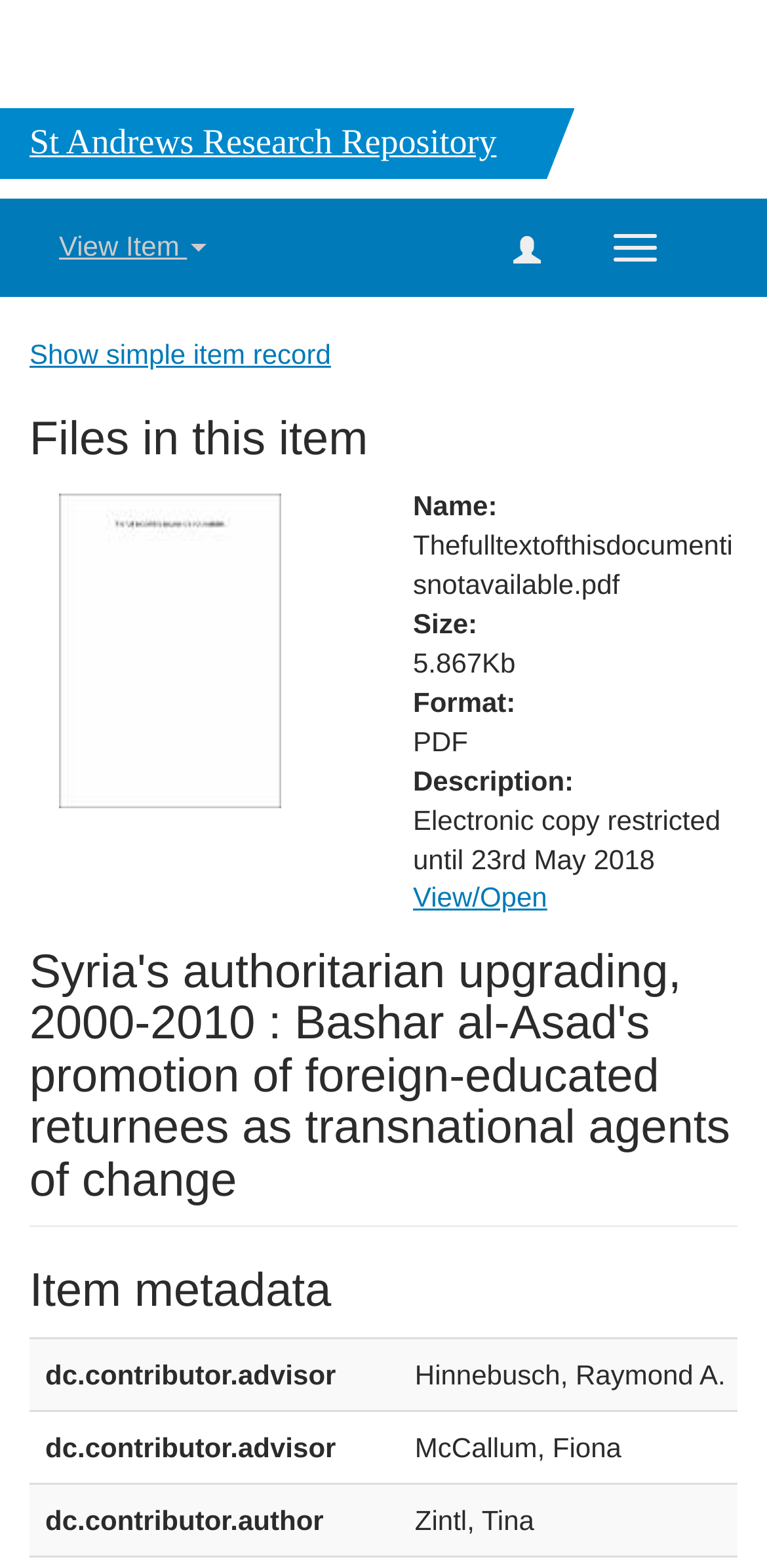Please locate the UI element described by "parent_node: 5.3.3.4.4 Submodule state diagnosis" and provide its bounding box coordinates.

None